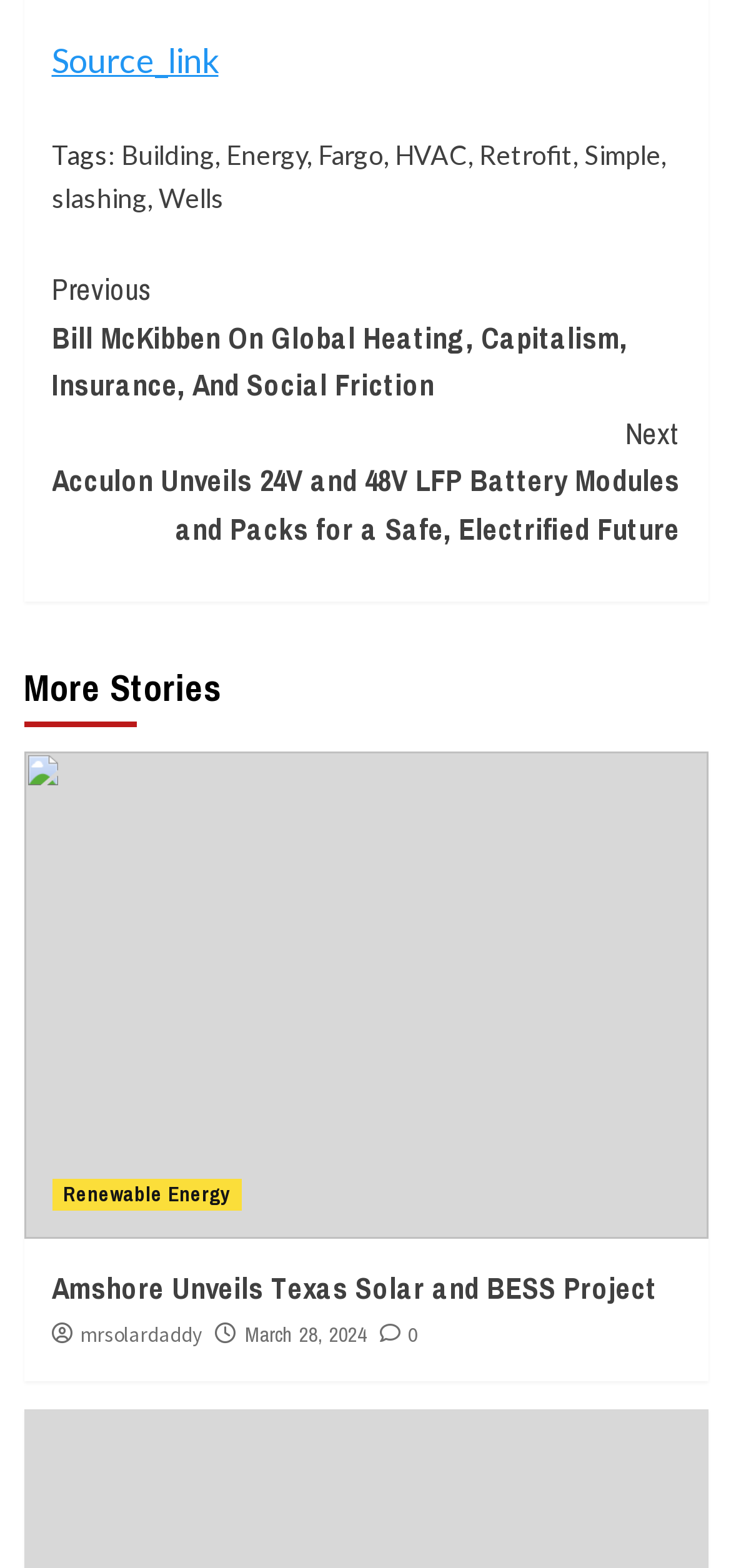What is the topic of the story with the heading 'Amshore Unveils Texas Solar and BESS Project'?
Look at the image and provide a detailed response to the question.

The heading 'Amshore Unveils Texas Solar and BESS Project' suggests that the story is about a project related to solar energy and BESS (Battery Energy Storage System) in Texas.